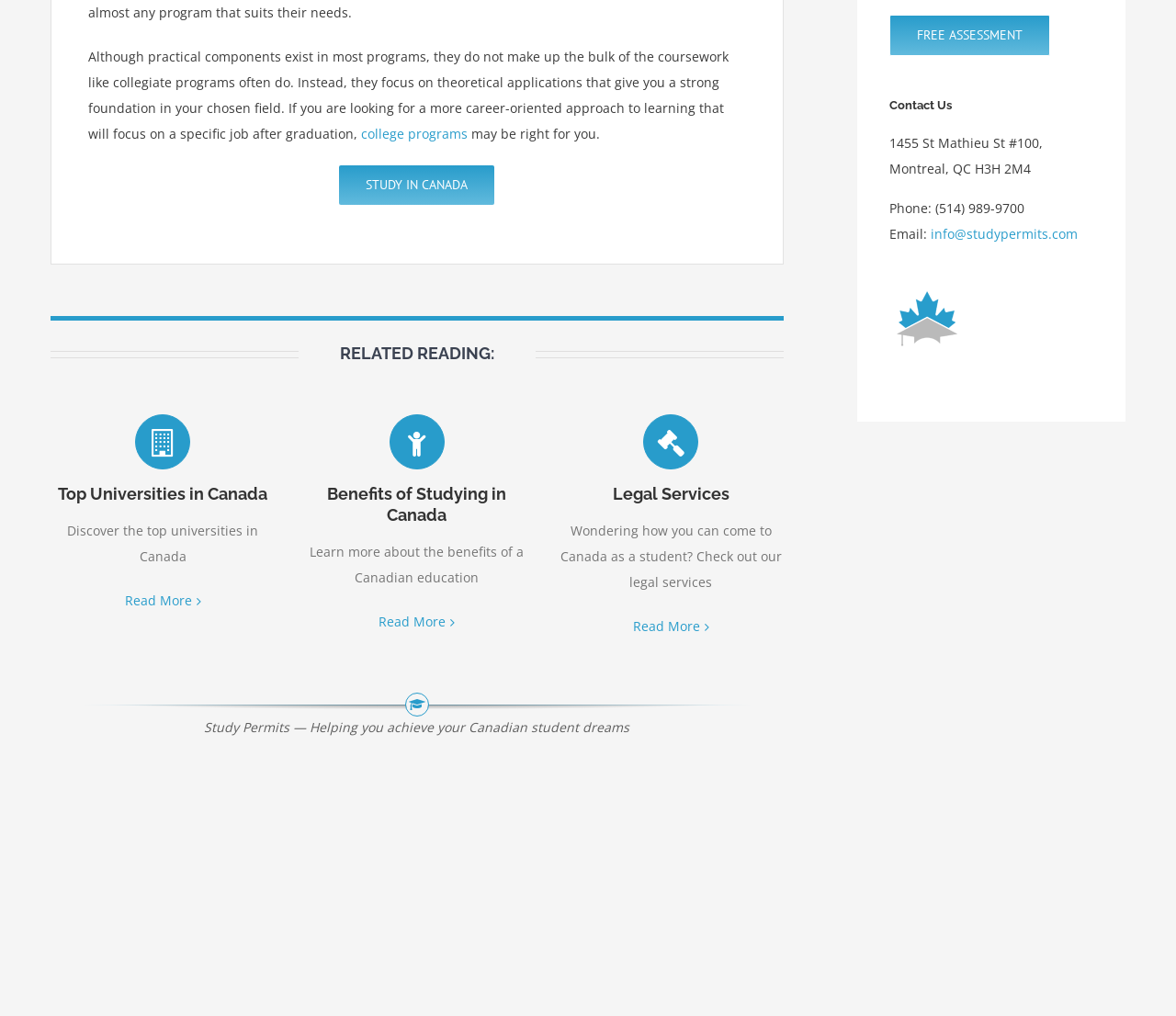Find the bounding box coordinates for the HTML element specified by: "Read More".

[0.538, 0.604, 0.595, 0.629]